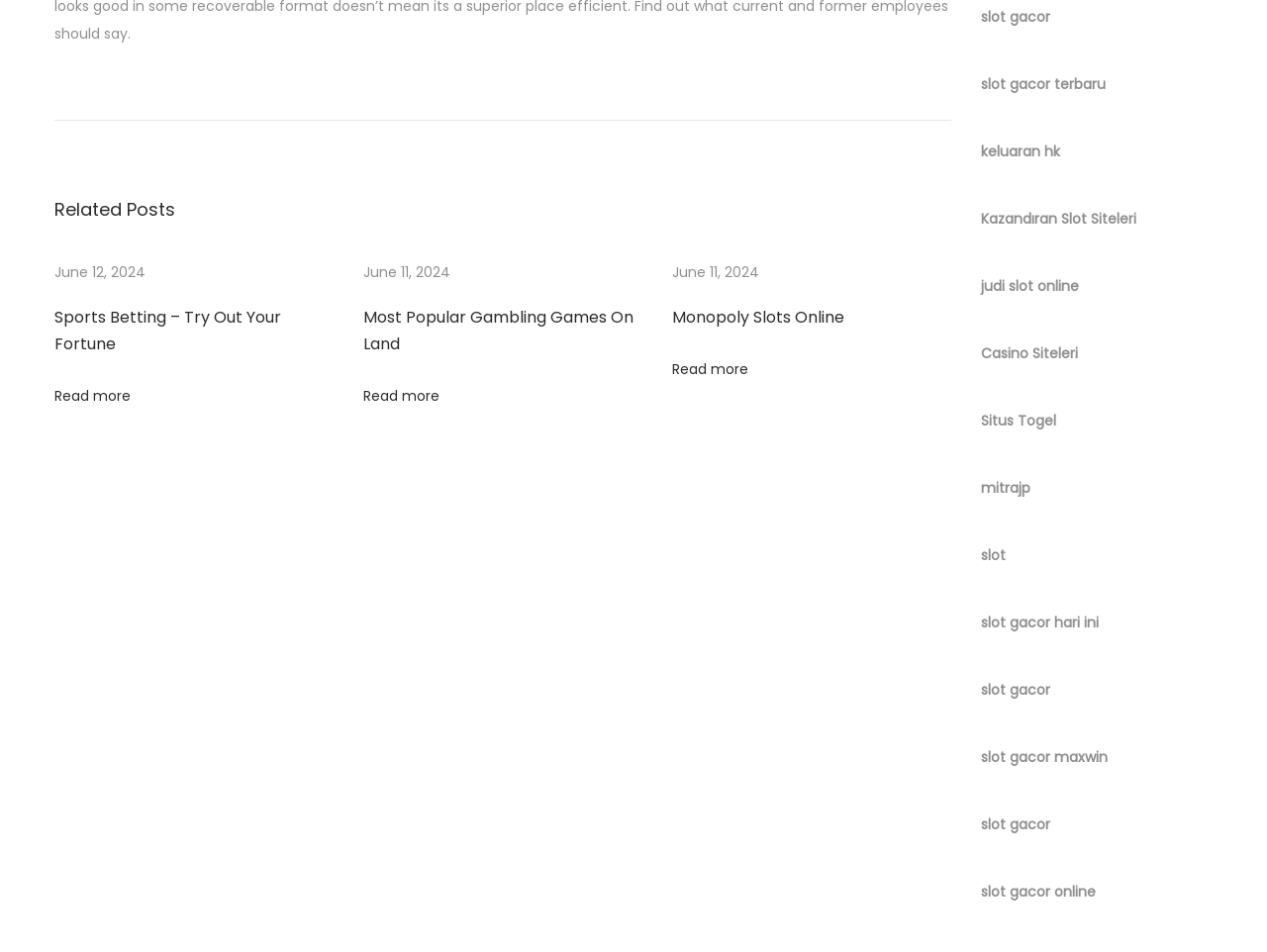Please specify the bounding box coordinates for the clickable region that will help you carry out the instruction: "Read more about 'Most Popular Gambling Games On Land'".

[0.287, 0.405, 0.347, 0.426]